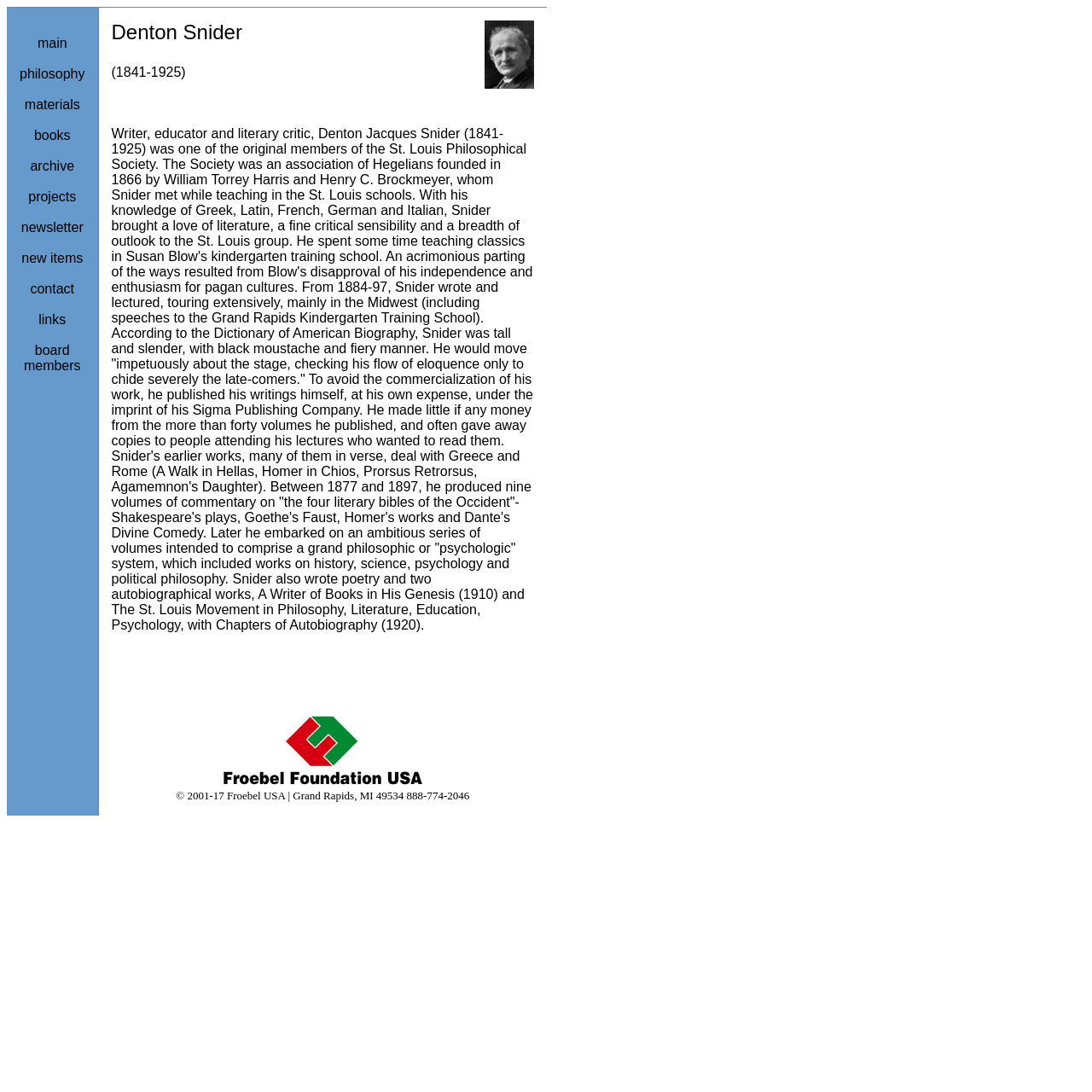Locate the bounding box coordinates of the element that needs to be clicked to carry out the instruction: "Click on the 'philosophy' link". The coordinates should be given as four float numbers ranging from 0 to 1, i.e., [left, top, right, bottom].

[0.018, 0.061, 0.078, 0.074]